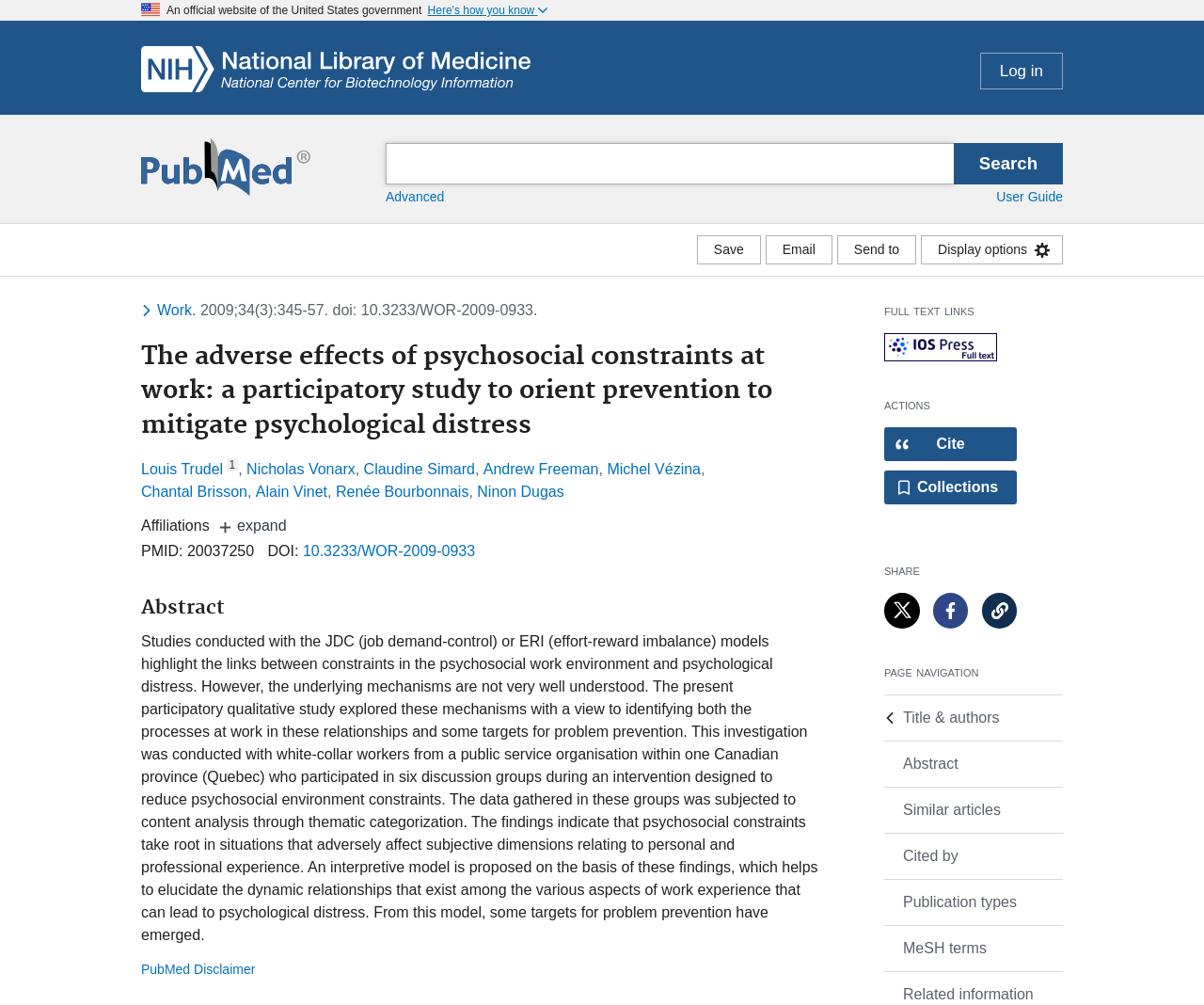Given the element description Contact, predict the bounding box coordinates for the UI element in the webpage screenshot. The format should be (top-left x, top-left y, bottom-right x, bottom-right y), and the values should be between 0 and 1.

None